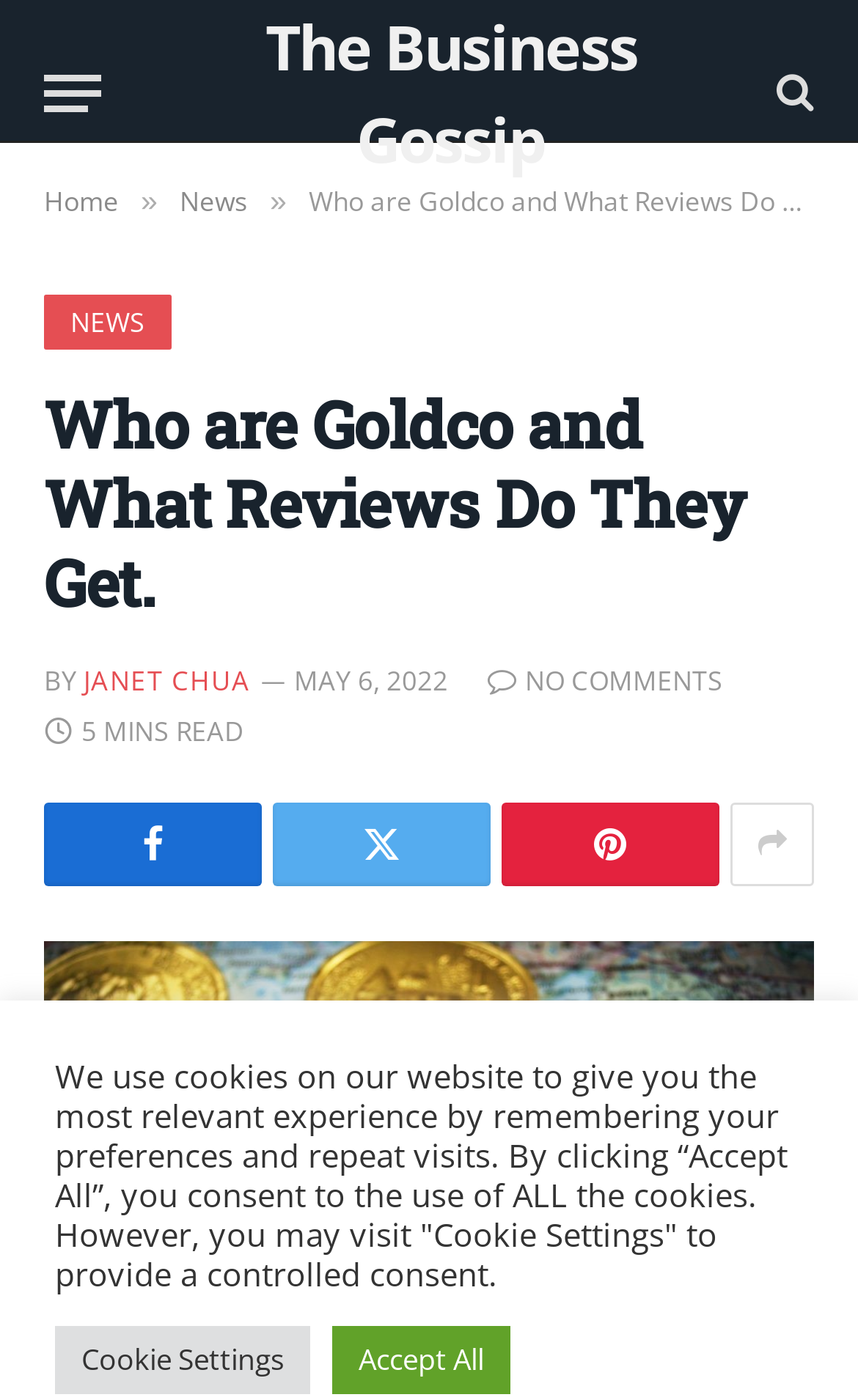Provide a thorough description of this webpage.

The webpage is about Goldco and its reviews, with the title "Who are Goldco and What Reviews Do They Get." at the top. There is a menu button located at the top left corner, and a link to "The Business Gossip" at the top center. A search icon is positioned at the top right corner.

Below the title, there are navigation links to "Home", "News", and "NEWS" (in all capital letters). A heading with the same title as the webpage follows, accompanied by the author's name "JANET CHUA" and the date "MAY 6, 2022". 

There are four social media links, represented by icons, placed below the heading. A "NO COMMENTS" link is situated next to the social media links. The estimated reading time of the article, "5 MINS READ", is displayed below.

The main content of the webpage is not explicitly described in the accessibility tree, but it is likely to be an article about Goldco and its reviews, given the title and the context.

At the bottom of the page, there is a cookie policy notification with a brief description of how the website uses cookies. Two buttons, "Cookie Settings" and "Accept All", are provided for users to manage their cookie preferences.